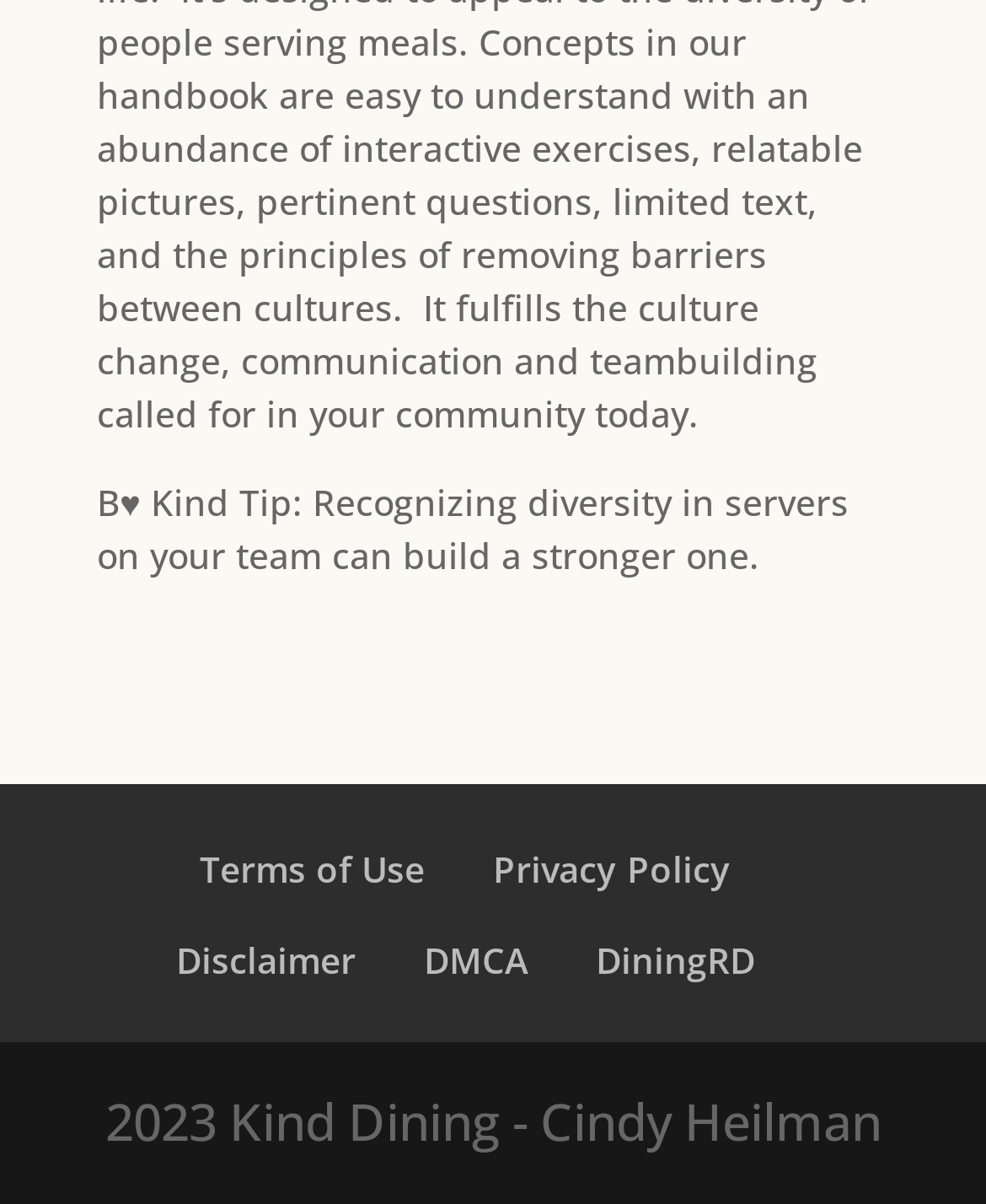Please provide a one-word or phrase answer to the question: 
What is the year of Kind Dining's copyright?

2023